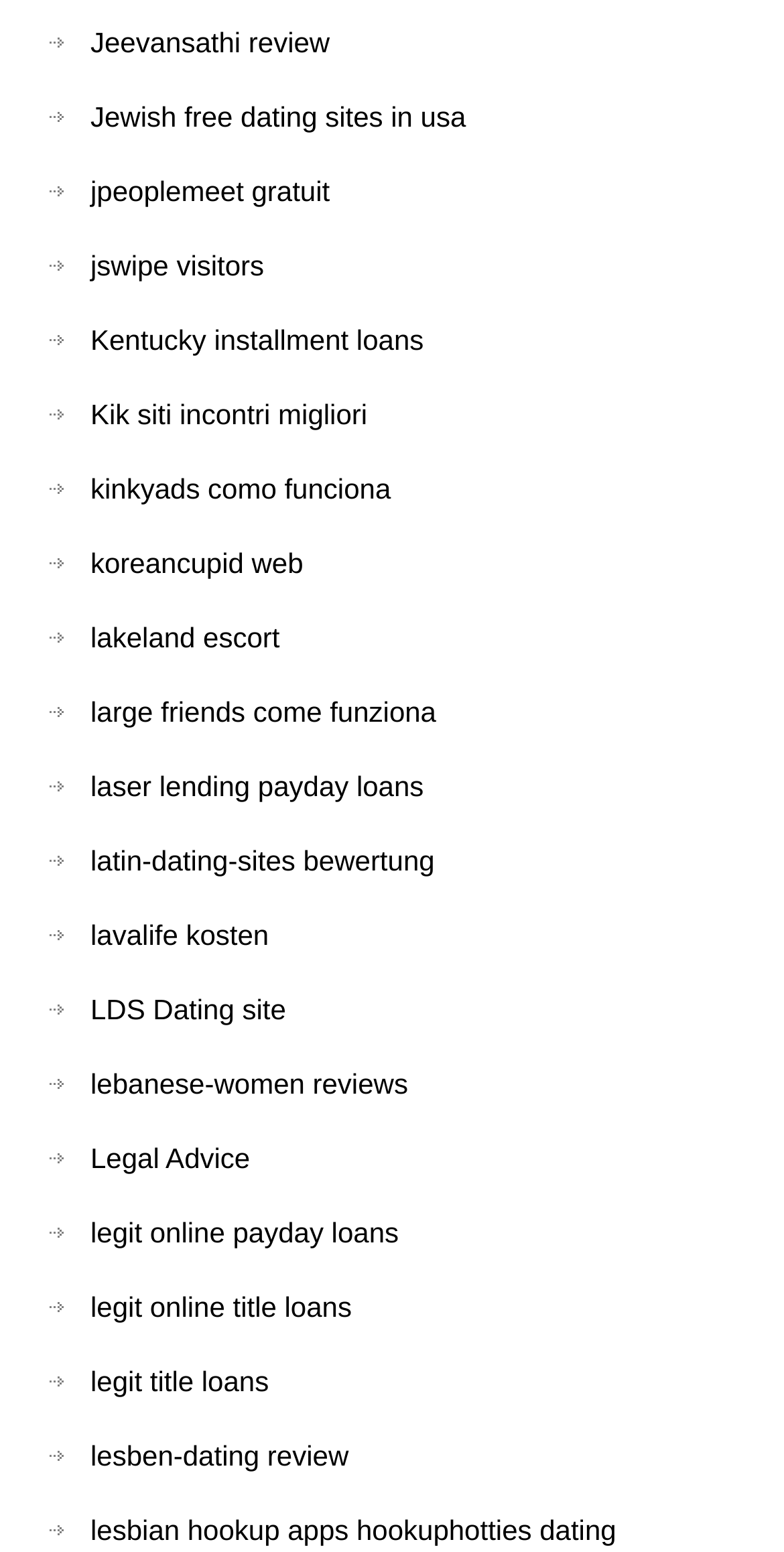Respond to the question below with a single word or phrase:
Is this webpage focused on a specific geographic region?

No